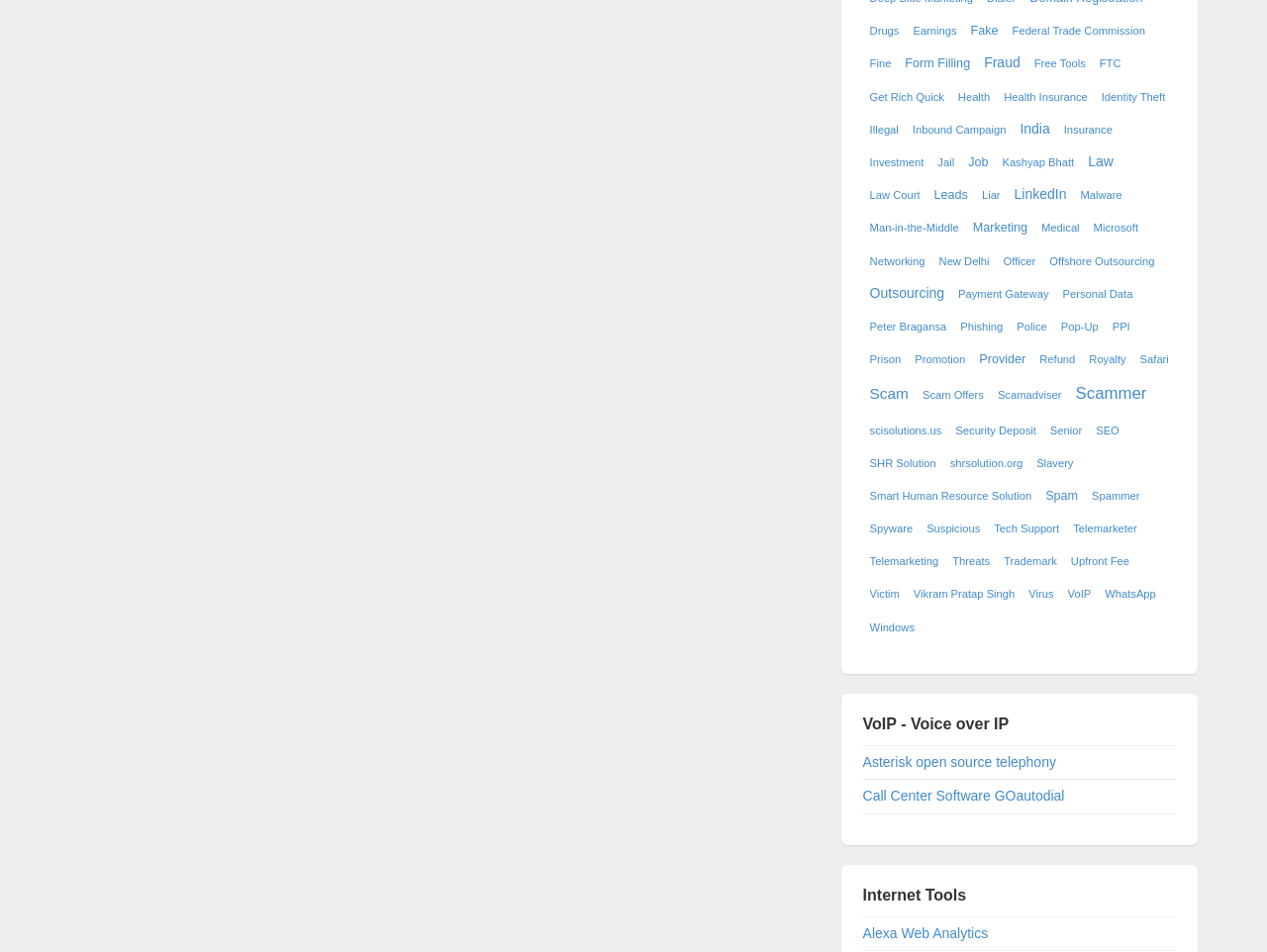Locate the bounding box coordinates of the element that should be clicked to execute the following instruction: "Click on 'Drugs'".

[0.684, 0.023, 0.712, 0.042]